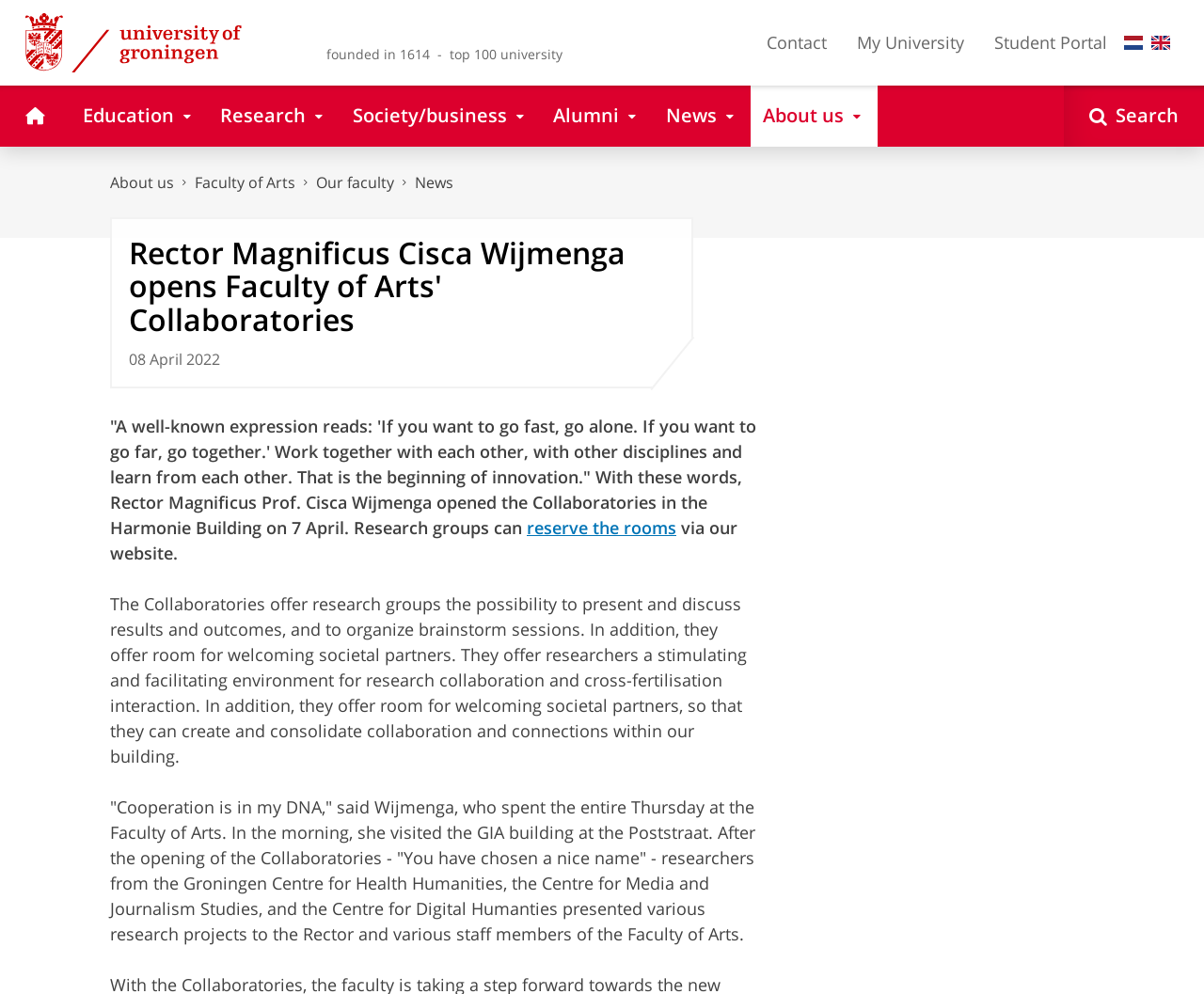Find and indicate the bounding box coordinates of the region you should select to follow the given instruction: "search something".

[0.884, 0.086, 1.0, 0.148]